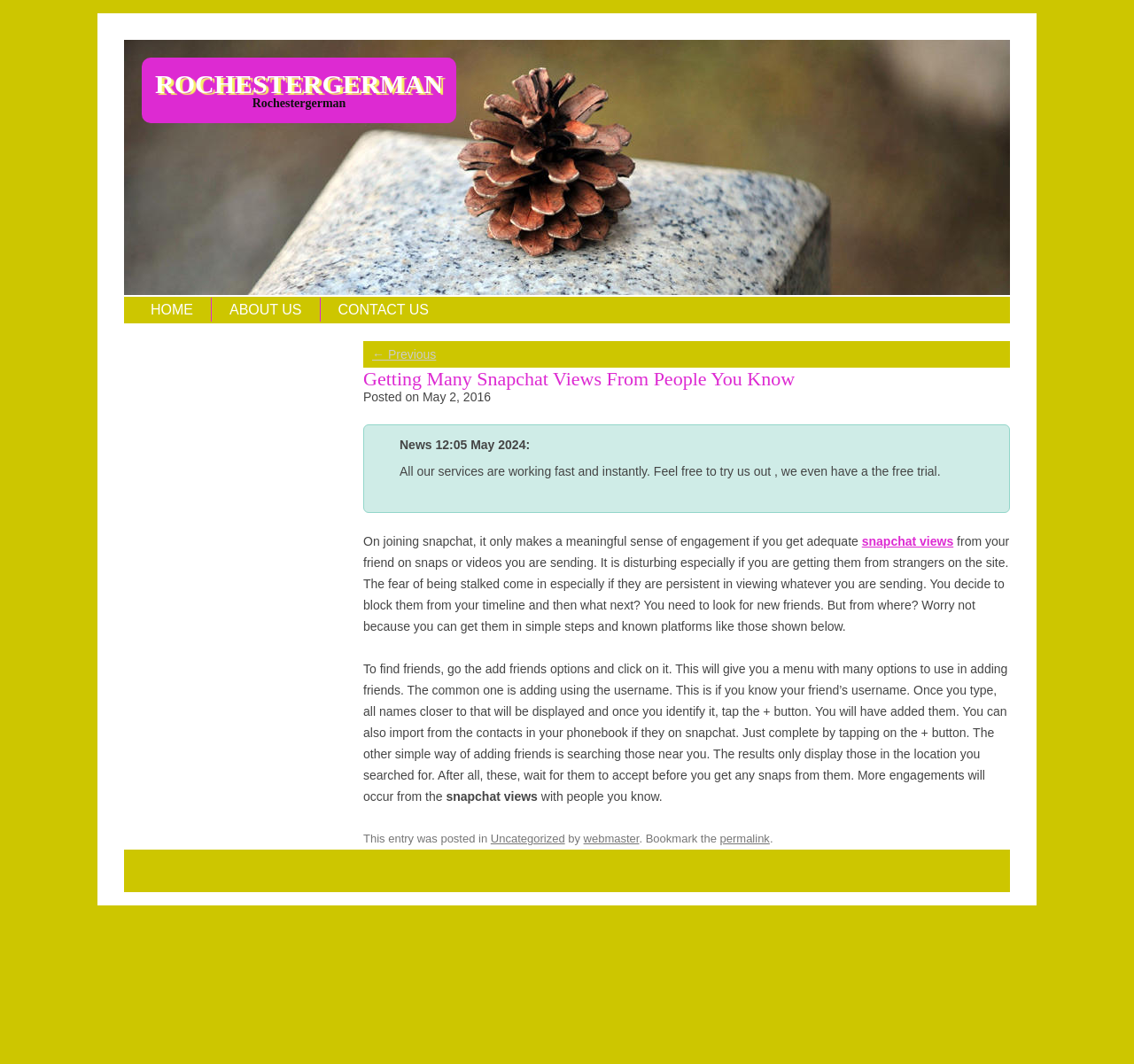What is the name of the website? Based on the screenshot, please respond with a single word or phrase.

Rochestergerman